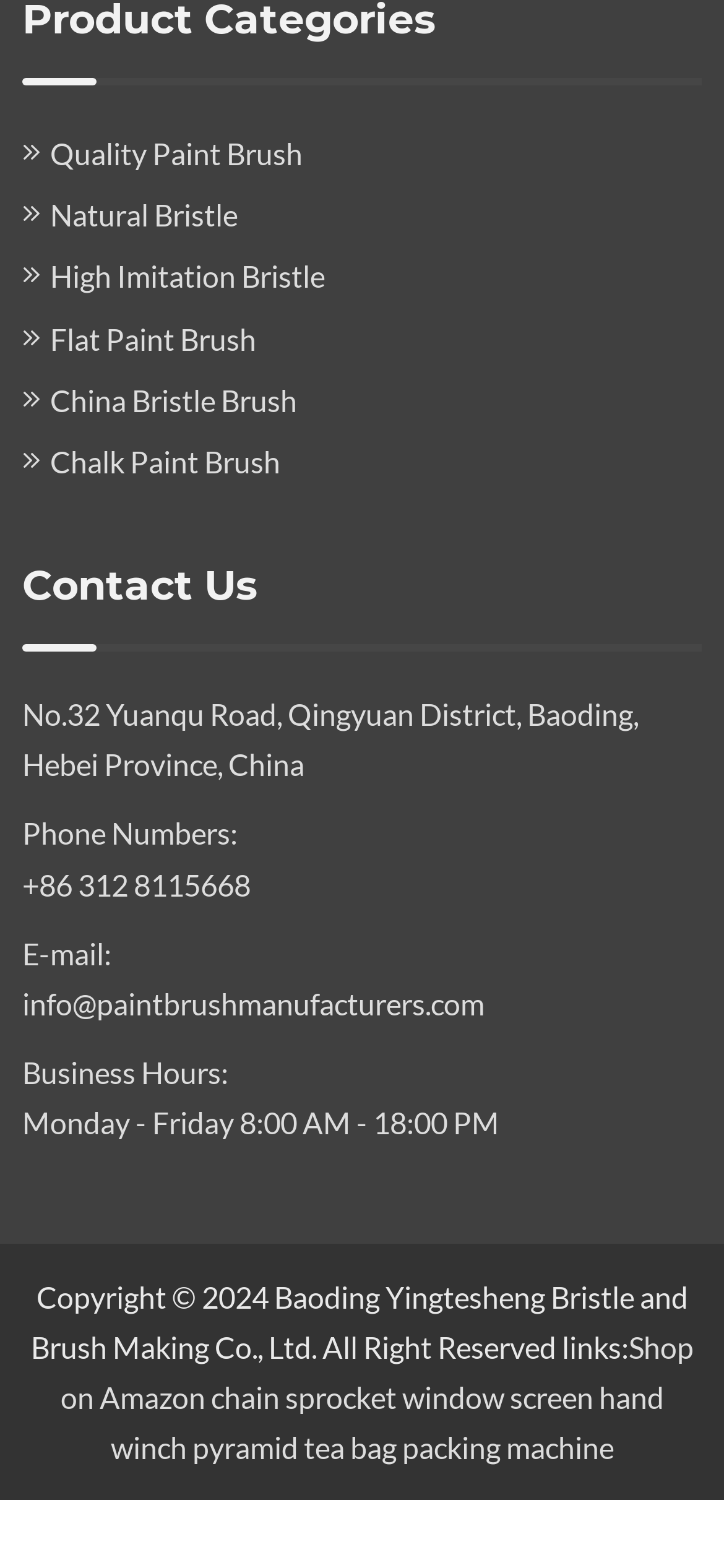Respond to the following question using a concise word or phrase: 
What is the company's business hours?

Monday - Friday 8:00 AM - 18:00 PM